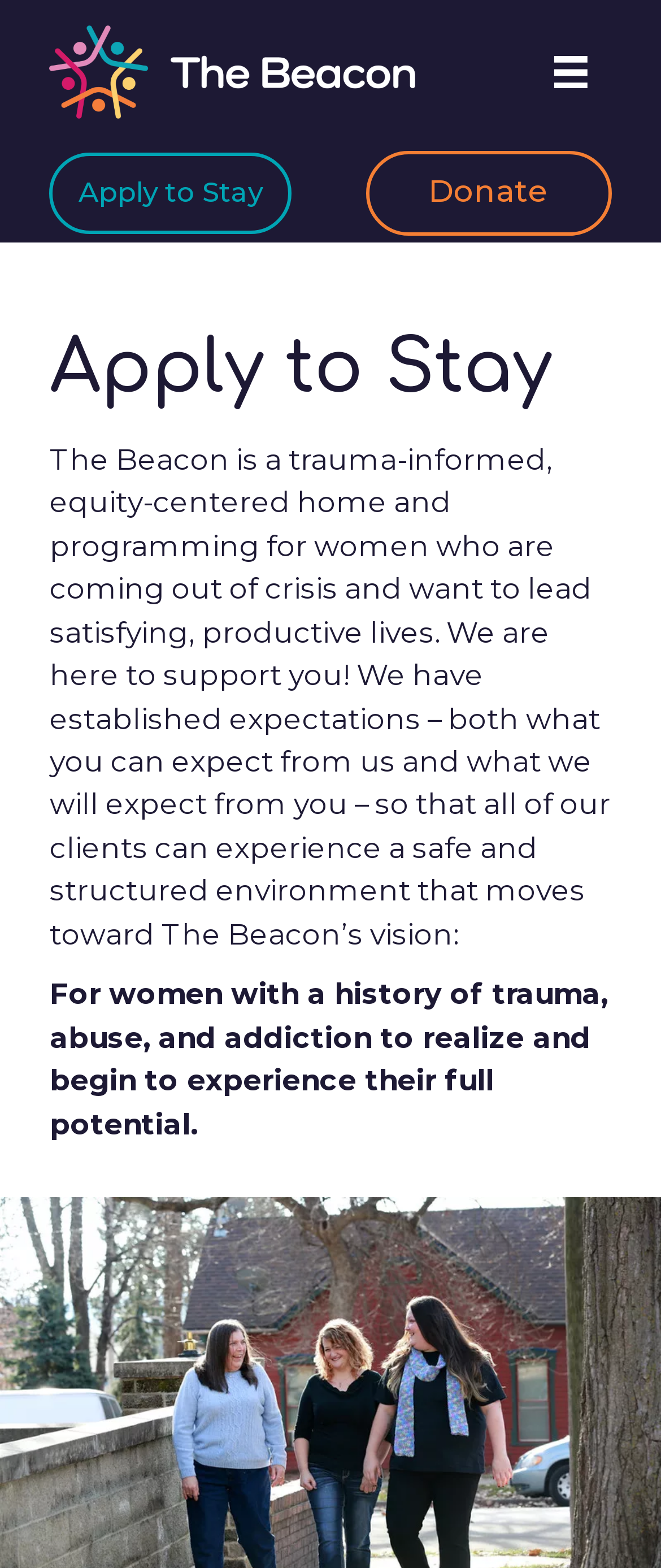What type of environment does The Beacon provide? Examine the screenshot and reply using just one word or a brief phrase.

Safe and structured